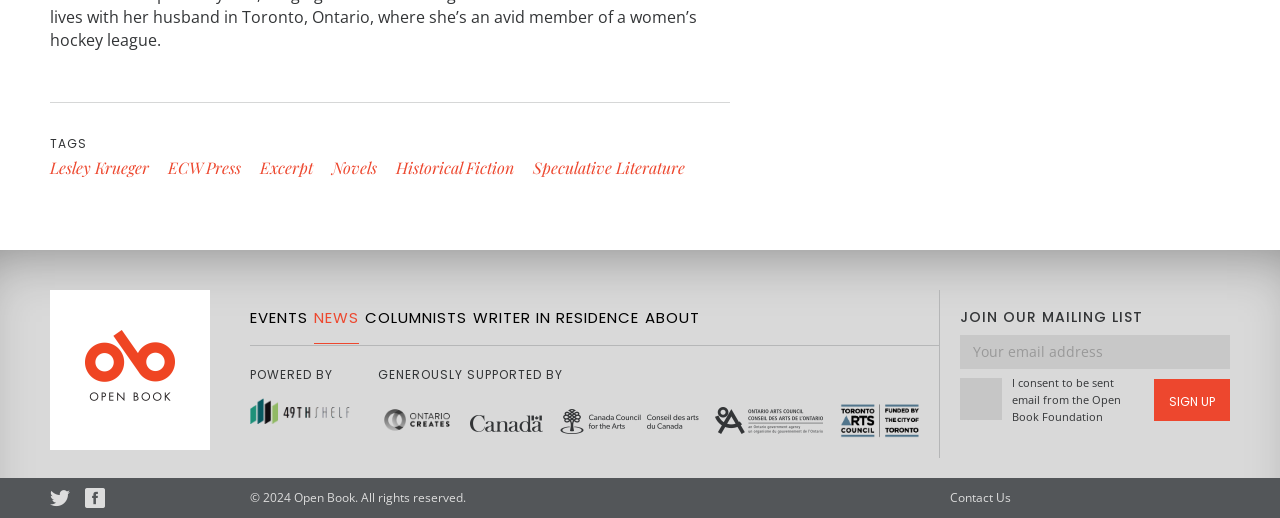Please identify the bounding box coordinates for the region that you need to click to follow this instruction: "Click on the 'Lesley Krueger' link".

[0.039, 0.302, 0.116, 0.343]